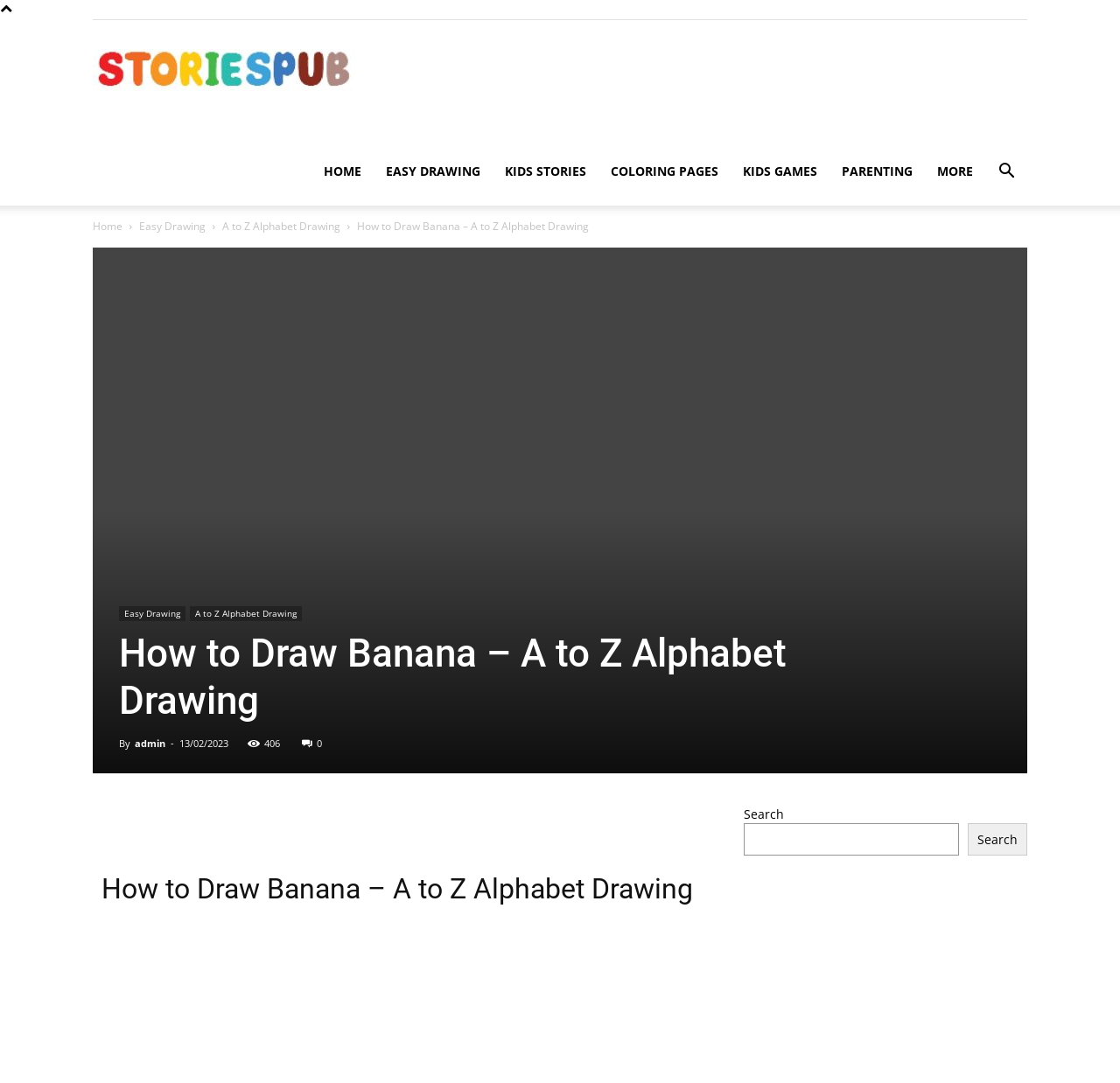Locate the bounding box coordinates of the segment that needs to be clicked to meet this instruction: "Click on EASY DRAWING link".

[0.334, 0.127, 0.44, 0.19]